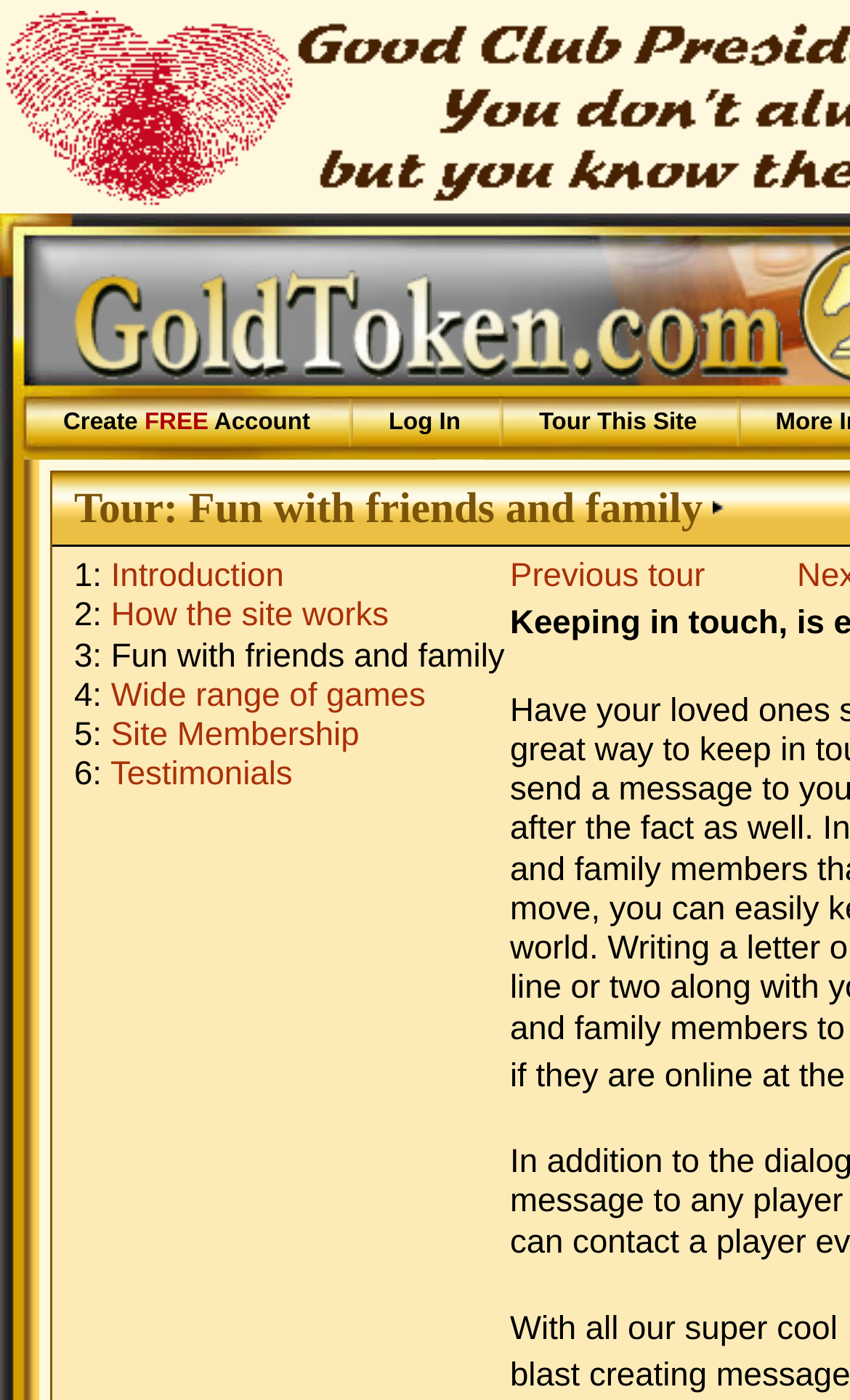Review the image closely and give a comprehensive answer to the question: What type of games are available on the site?

Based on the meta description and the overall layout of the webpage, it is likely that the site features classic board games, which are traditional games that are typically played on a physical board, but are now available to play online through this site.